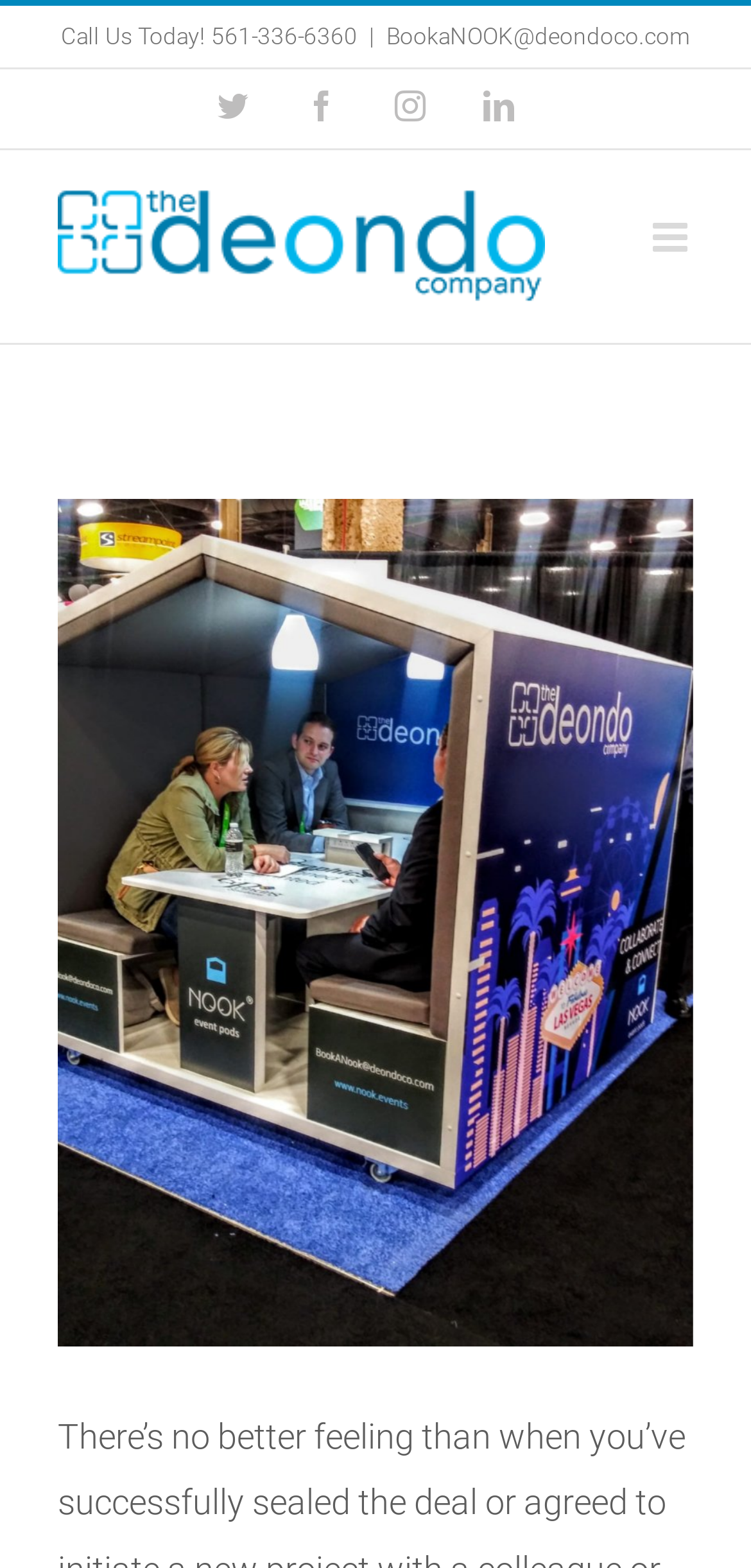Please identify the bounding box coordinates of the region to click in order to complete the task: "Visit Twitter page". The coordinates must be four float numbers between 0 and 1, specified as [left, top, right, bottom].

[0.29, 0.058, 0.331, 0.078]